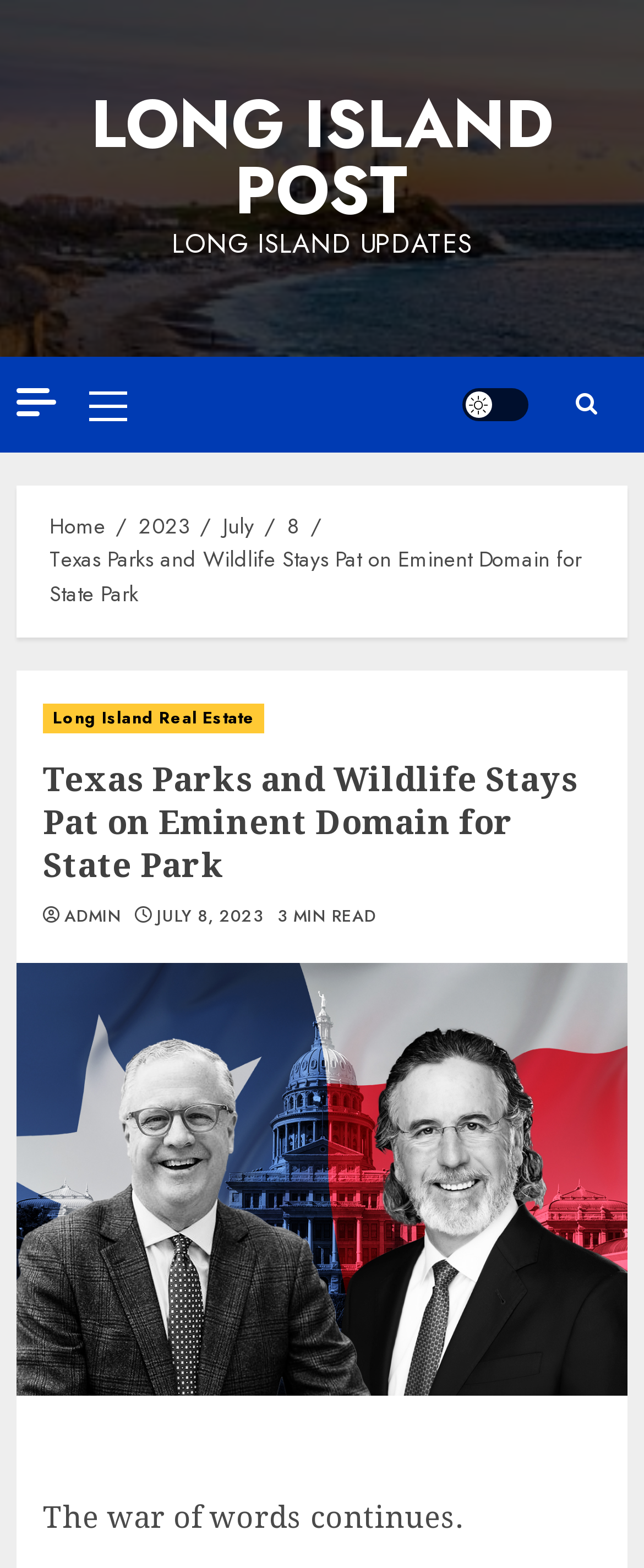Using the details from the image, please elaborate on the following question: What is the name of the website?

I determined the name of the website by looking at the top-left corner of the webpage, where I found a link with the text 'LONG ISLAND POST'.